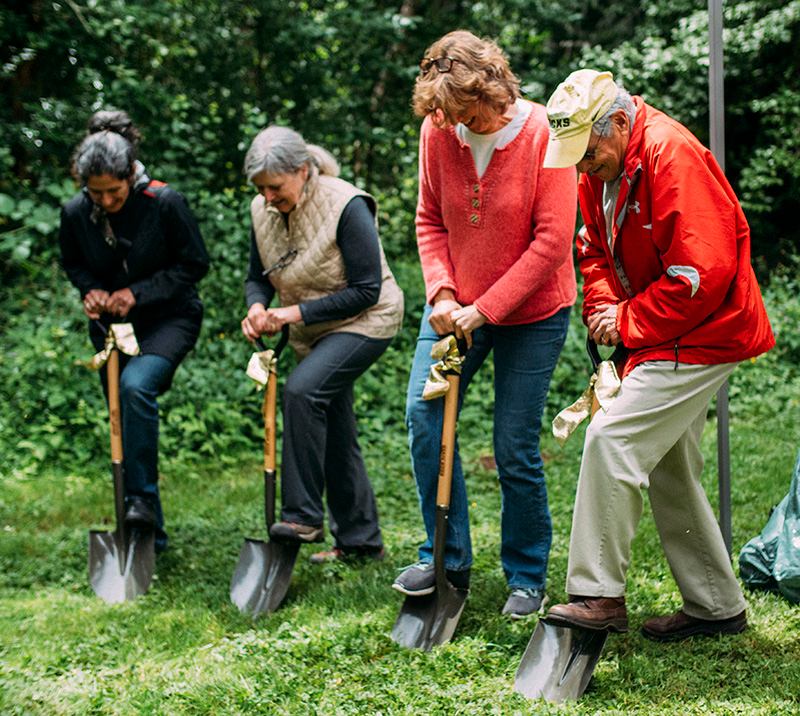Look at the image and answer the question in detail:
What is the purpose of the event?

The event is part of the 'Wetland Protection Project Kick-off Celebration', which aims to improve the April Hill Park area through enhanced park facilities, including a boardwalk and observation platform, thereby fostering environmental stewardship and community engagement.